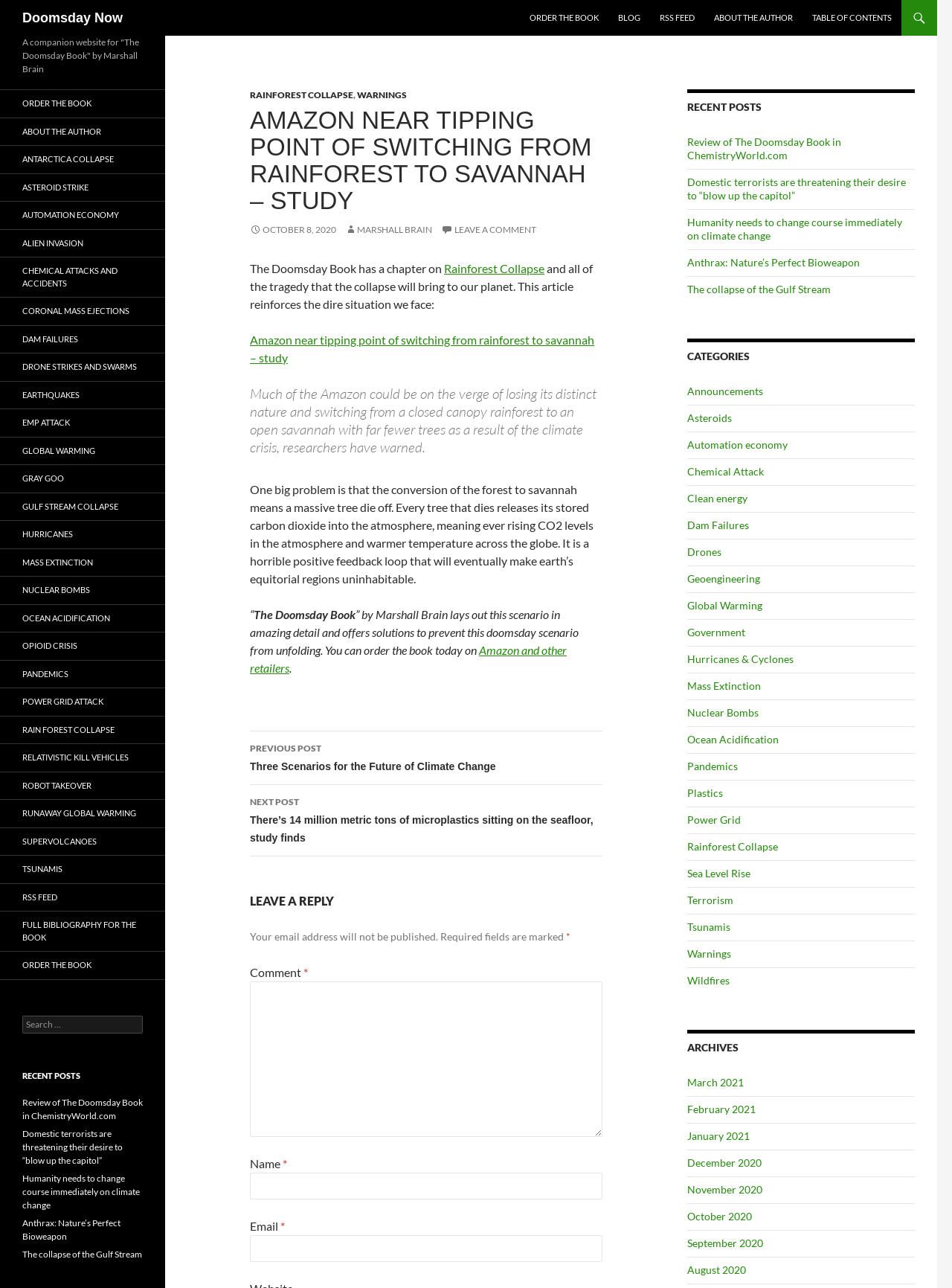What is the consequence of the conversion of the forest to savannah?
Answer the question with a detailed and thorough explanation.

The consequence of the conversion of the forest to savannah can be found in the text 'One big problem is that the conversion of the forest to savannah means a massive tree die off. Every tree that dies releases its stored carbon dioxide into the atmosphere, meaning ever rising CO2 levels in the atmosphere and warmer temperature across the globe.'.